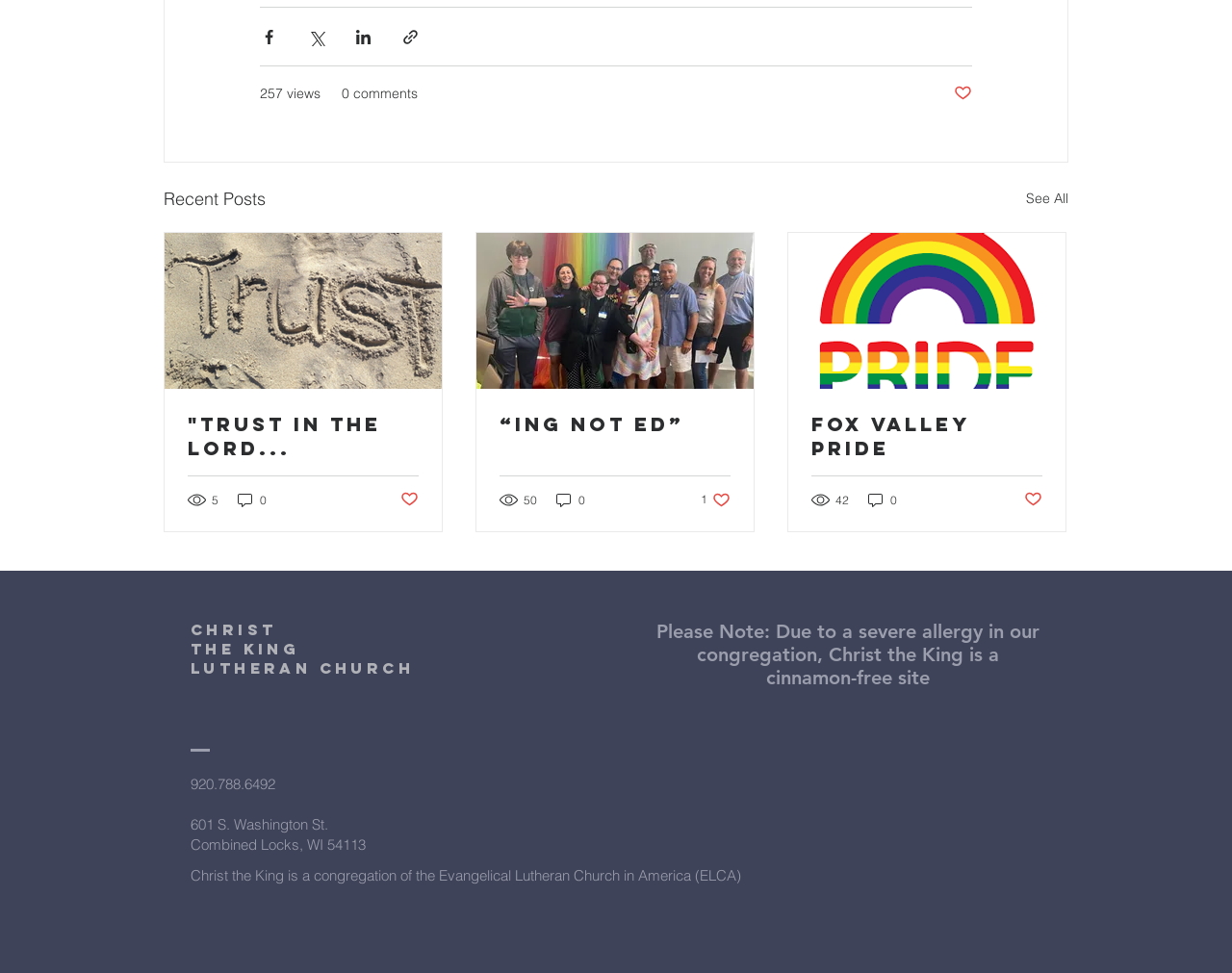Reply to the question with a brief word or phrase: What is the address of the church?

601 S. Washington St.